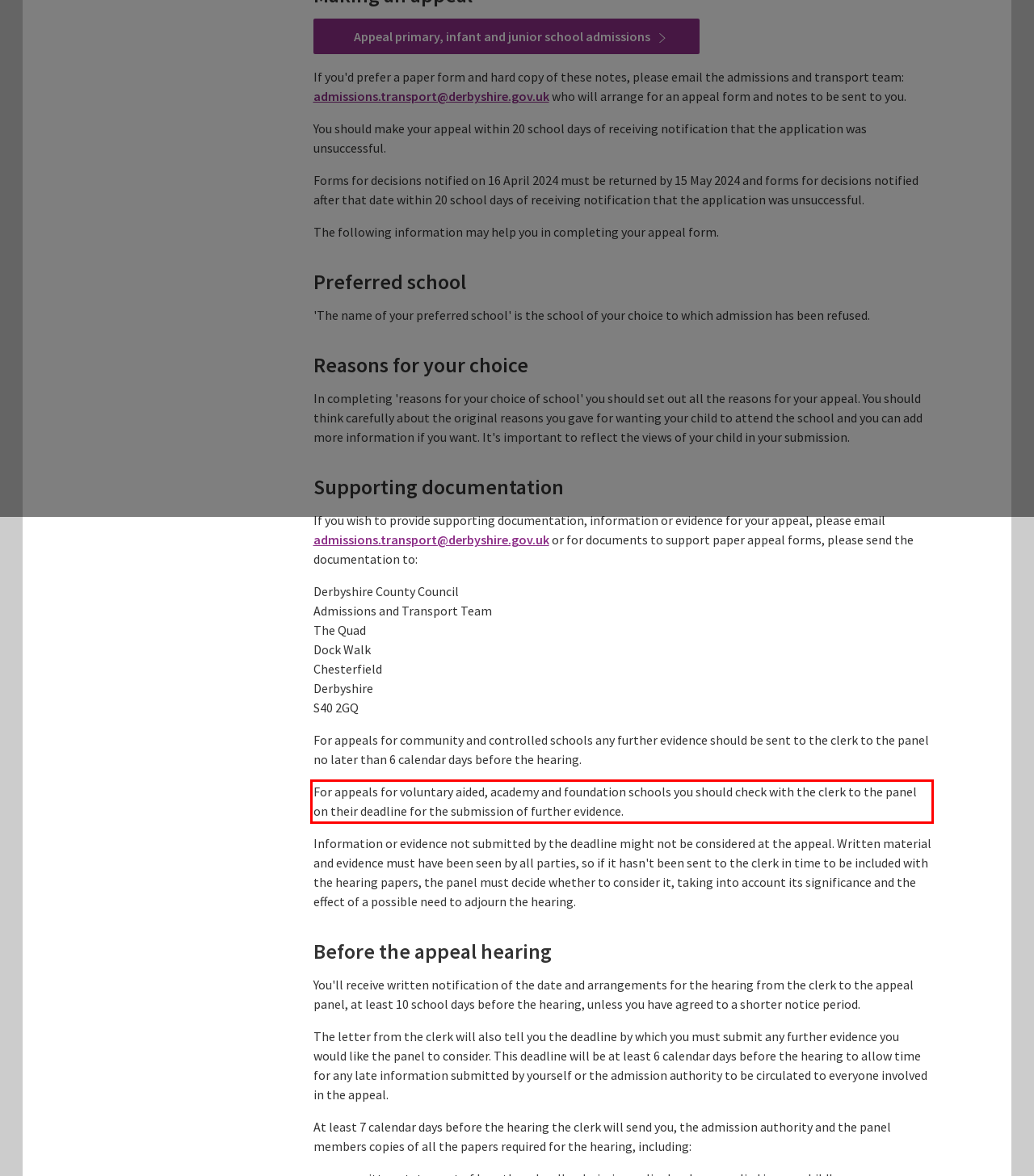Identify and extract the text within the red rectangle in the screenshot of the webpage.

For appeals for voluntary aided, academy and foundation schools you should check with the clerk to the panel on their deadline for the submission of further evidence.